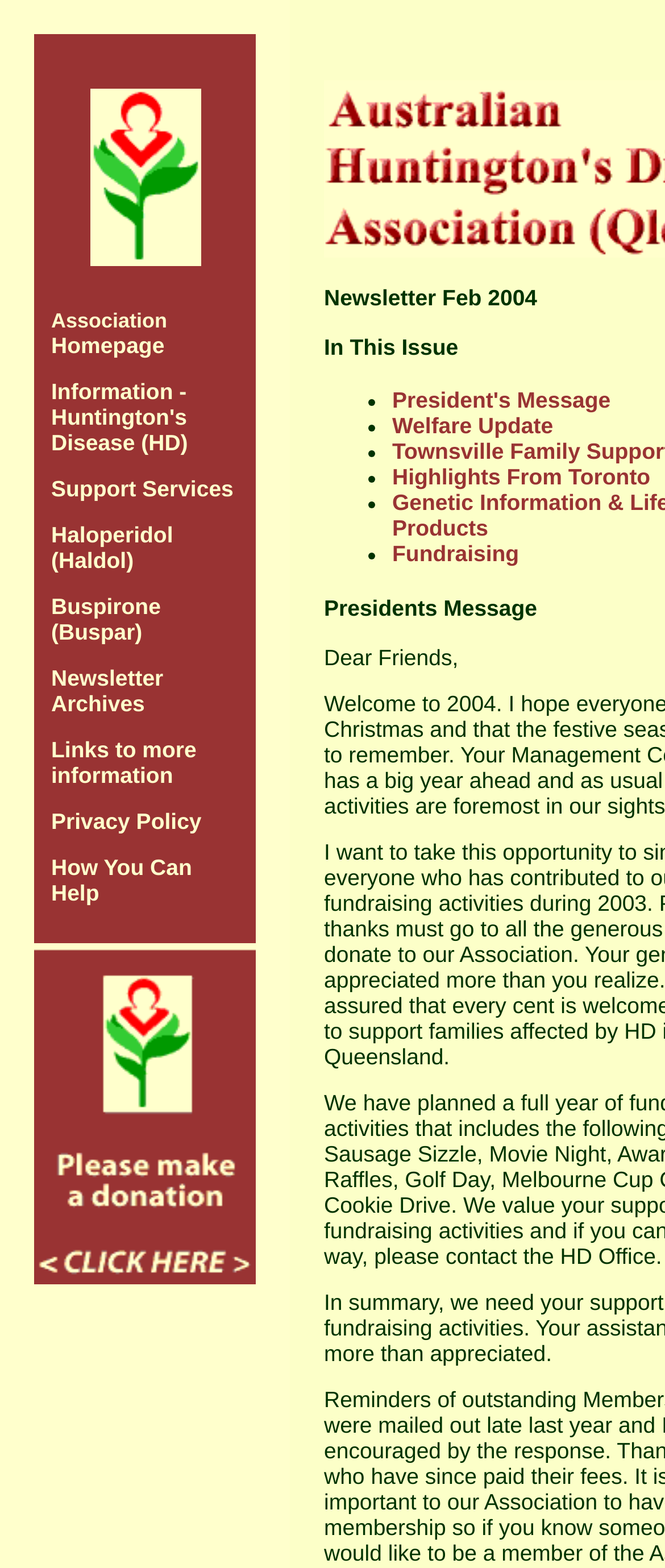What is the purpose of the image inside the logo?
Answer the question with as much detail as possible.

The image inside the logo reflects the reduced physical and/or mental capabilities of an affected person, as described in the webpage.